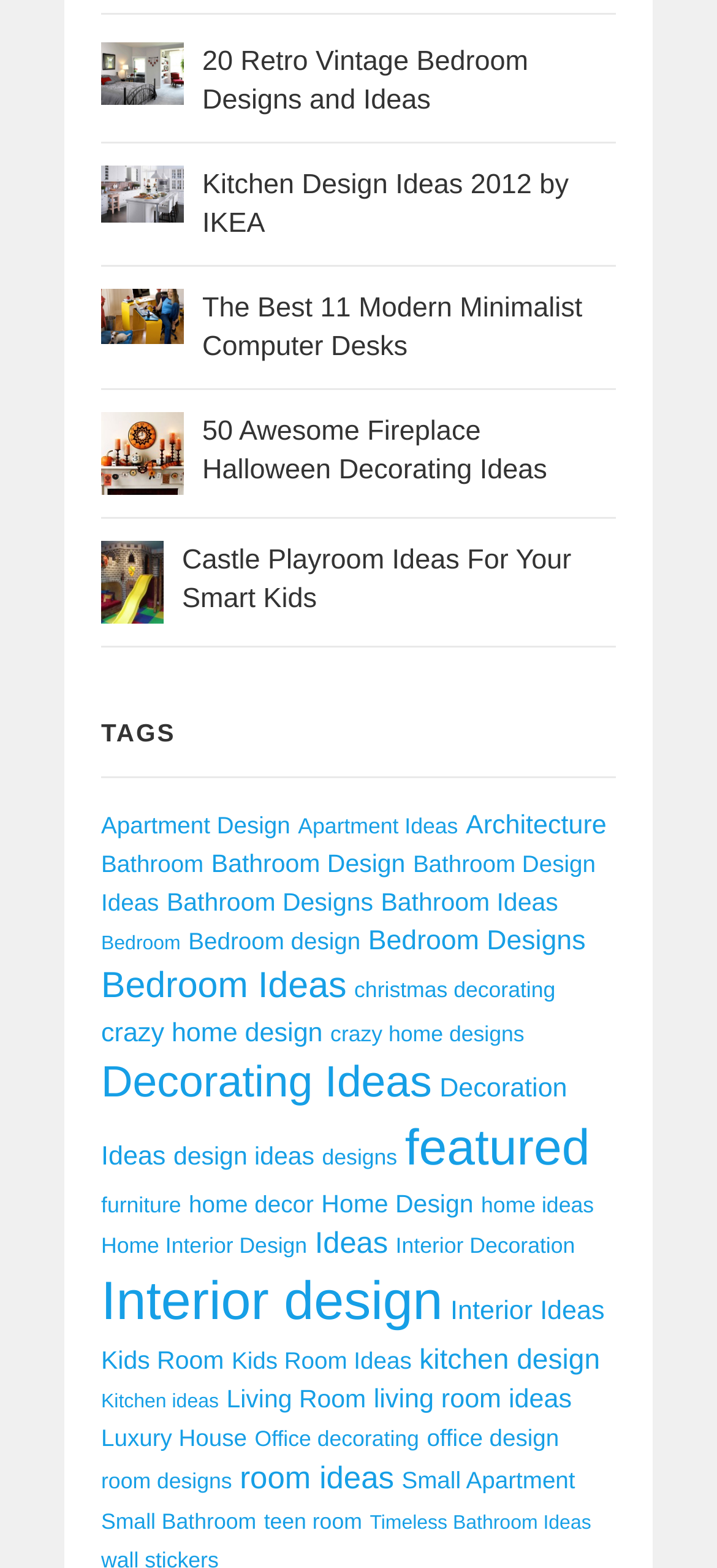Find the bounding box coordinates for the area you need to click to carry out the instruction: "Explore Kitchen Design Ideas 2012 by IKEA". The coordinates should be four float numbers between 0 and 1, indicated as [left, top, right, bottom].

[0.282, 0.108, 0.793, 0.152]